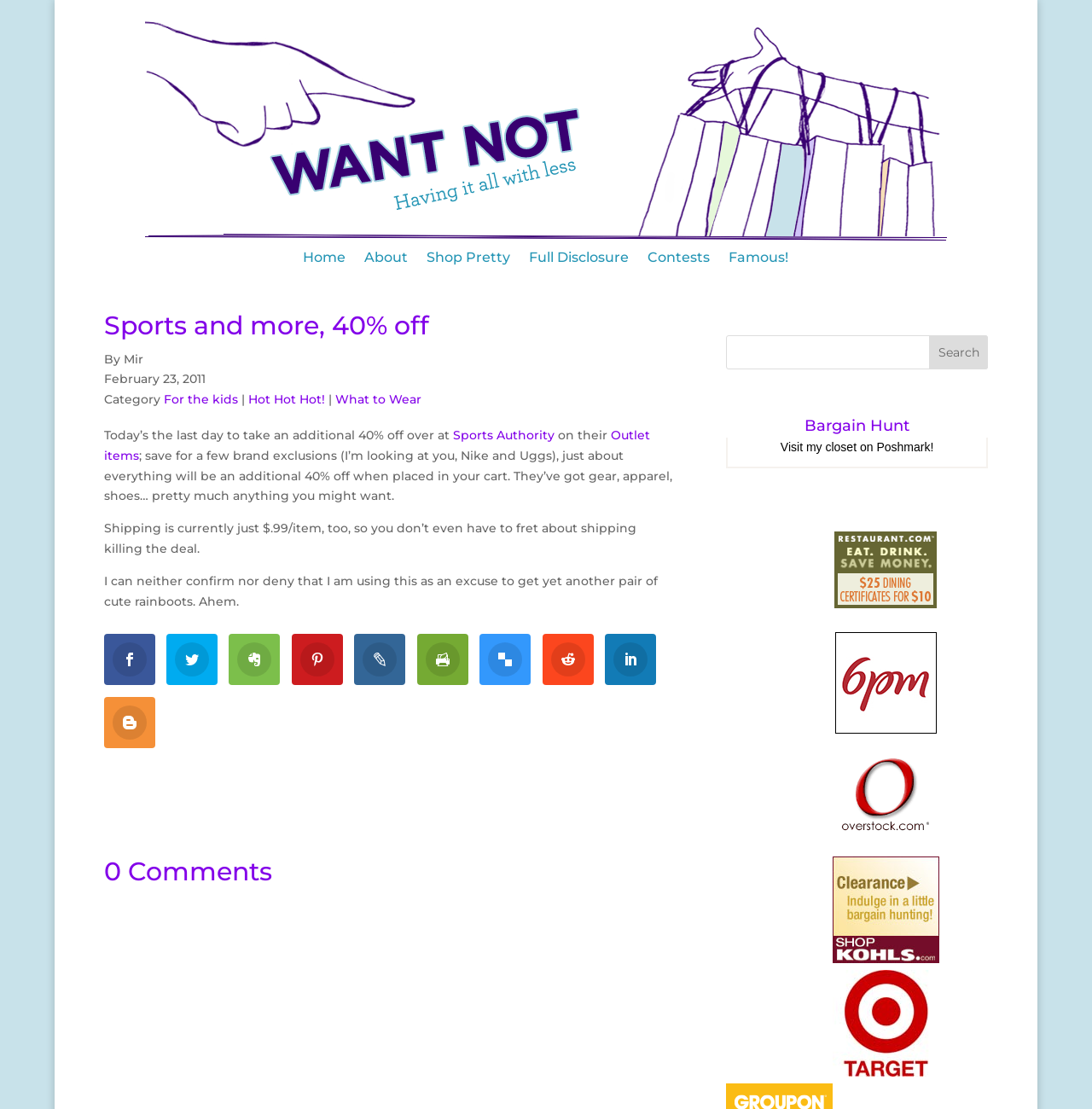Bounding box coordinates are specified in the format (top-left x, top-left y, bottom-right x, bottom-right y). All values are floating point numbers bounded between 0 and 1. Please provide the bounding box coordinate of the region this sentence describes: For the kids

[0.15, 0.353, 0.218, 0.367]